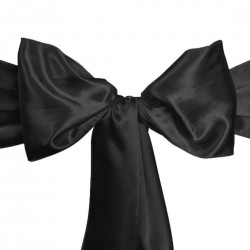What is the finish of the satin fabric?
Answer the question with a single word or phrase, referring to the image.

Smooth and shiny